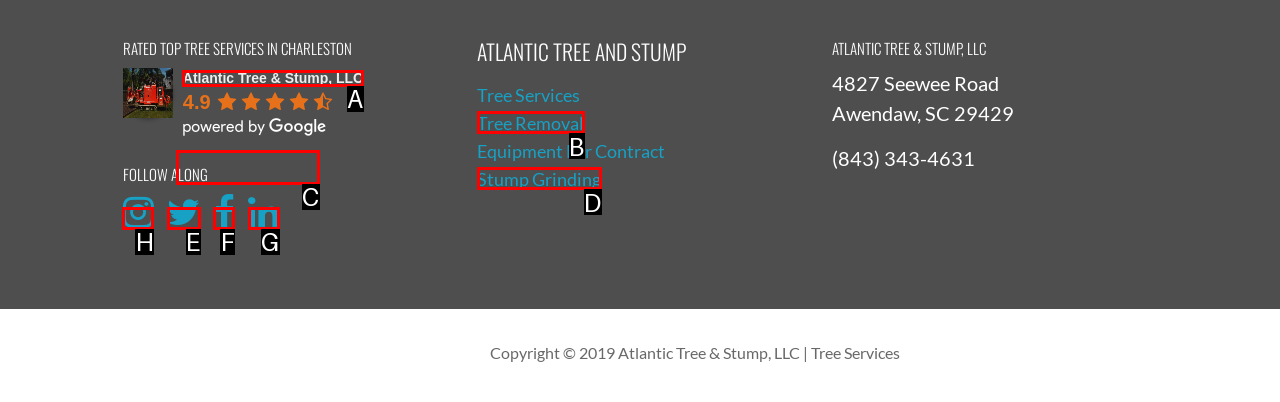Determine which option should be clicked to carry out this task: Follow Atlantic Tree & Stump on Facebook
State the letter of the correct choice from the provided options.

H